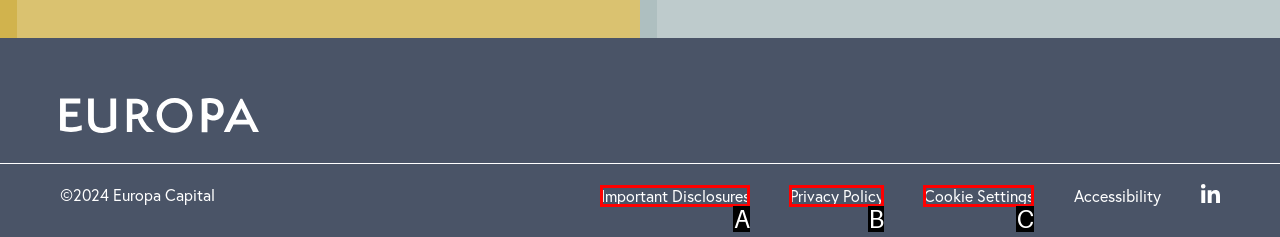Select the HTML element that matches the description: Privacy Policy. Provide the letter of the chosen option as your answer.

B